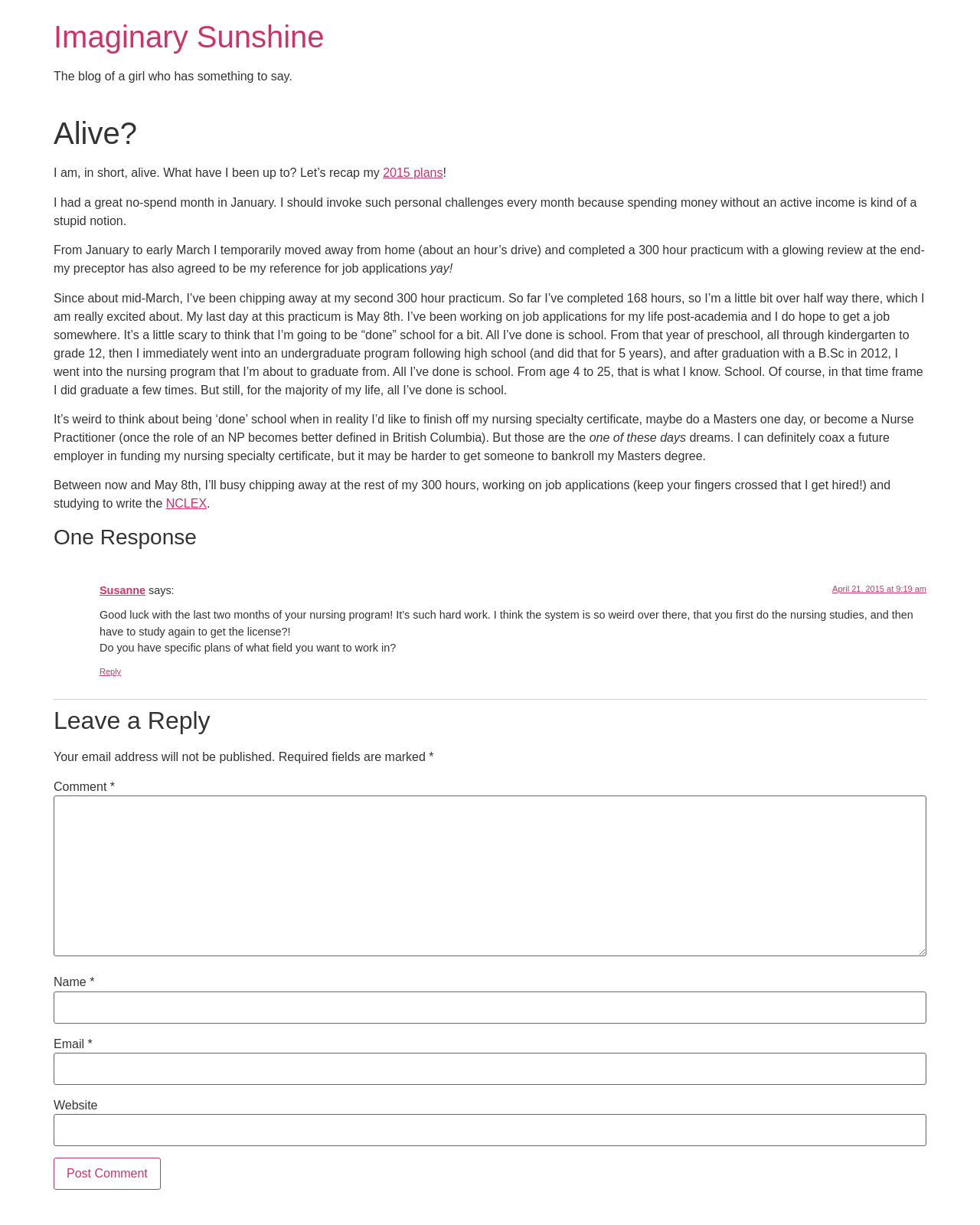Given the following UI element description: "parent_node: Email * aria-describedby="email-notes" name="email"", find the bounding box coordinates in the webpage screenshot.

[0.055, 0.859, 0.945, 0.886]